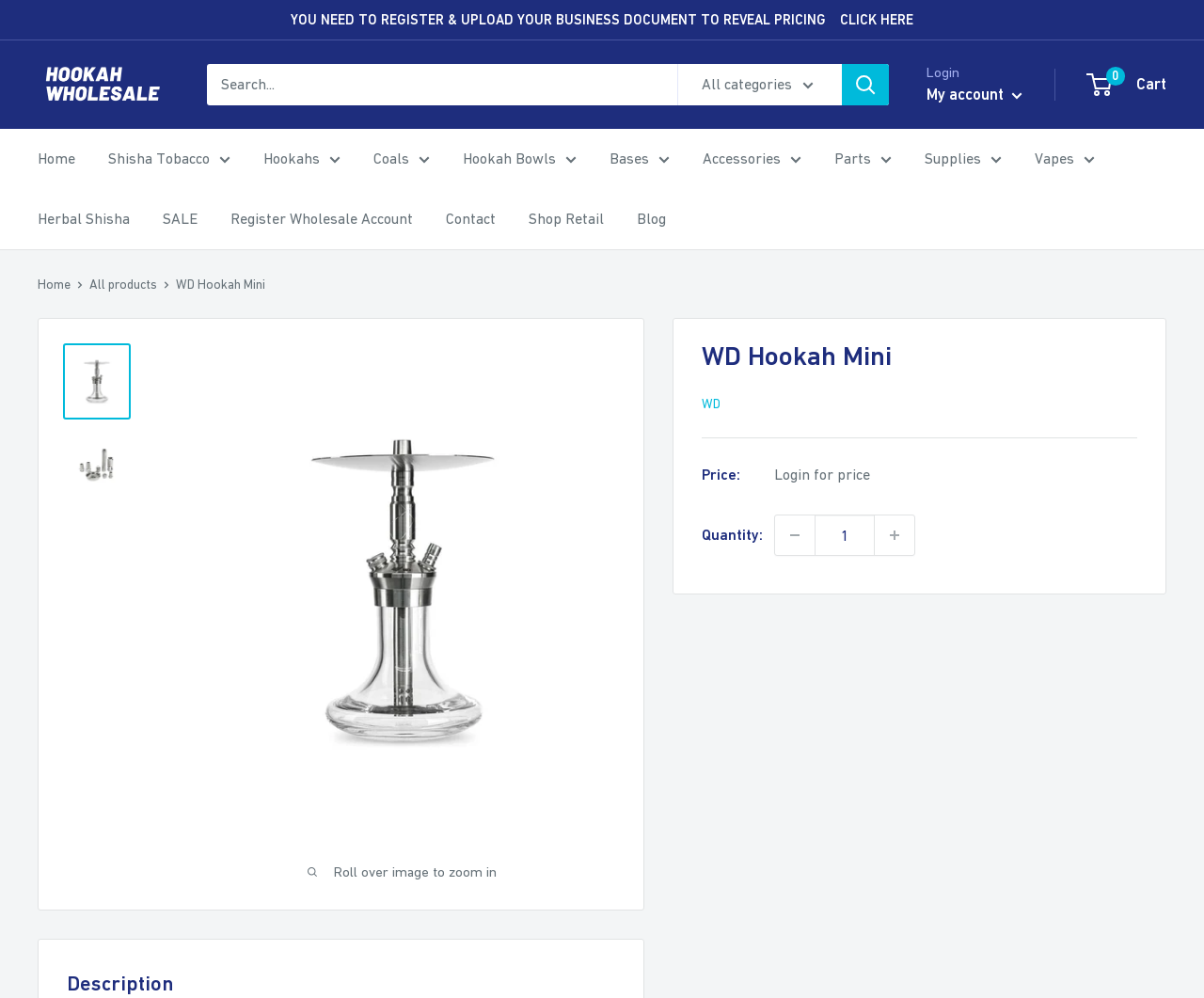Extract the bounding box coordinates of the UI element described by: "Mobile Internet Sharing (hotspot):". The coordinates should include four float numbers ranging from 0 to 1, e.g., [left, top, right, bottom].

None